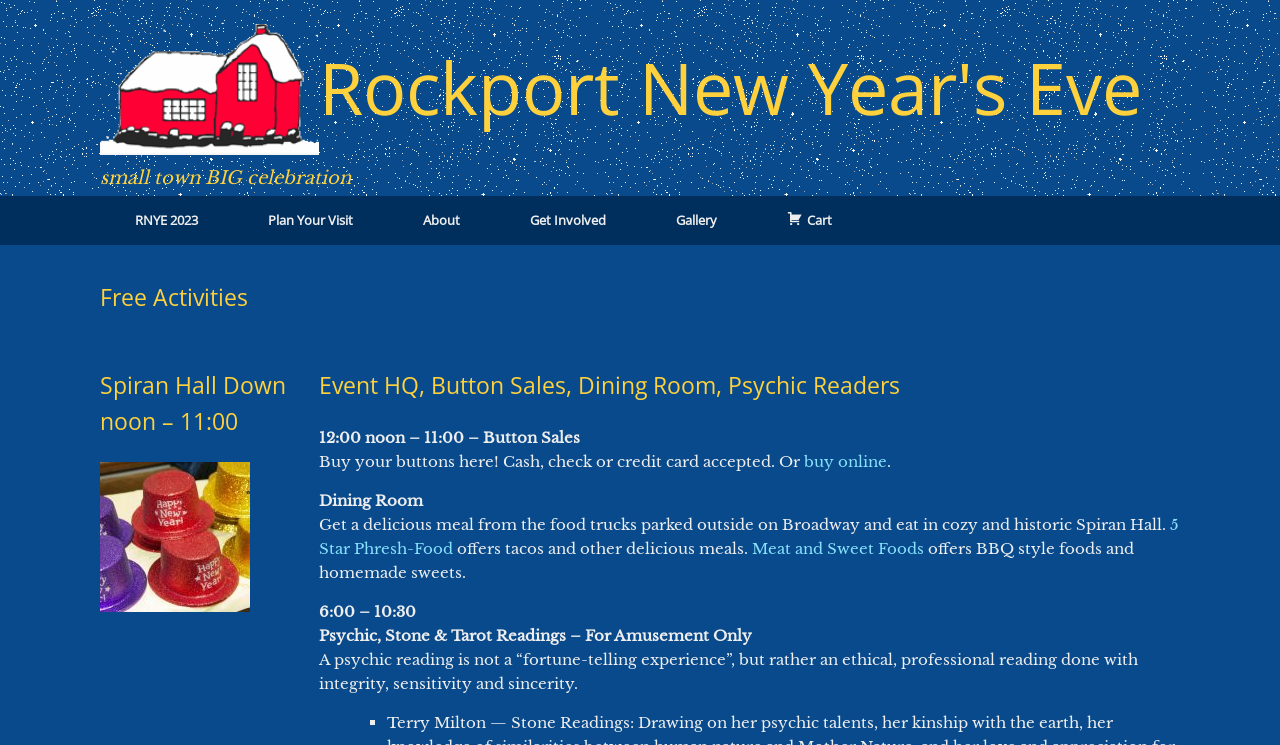Analyze the image and deliver a detailed answer to the question: What time do the psychic readings take place?

The text on the page mentions that the psychic readings take place from '6:00 – 10:30'. This suggests that the time slot for the psychic readings is between 6:00 and 10:30.